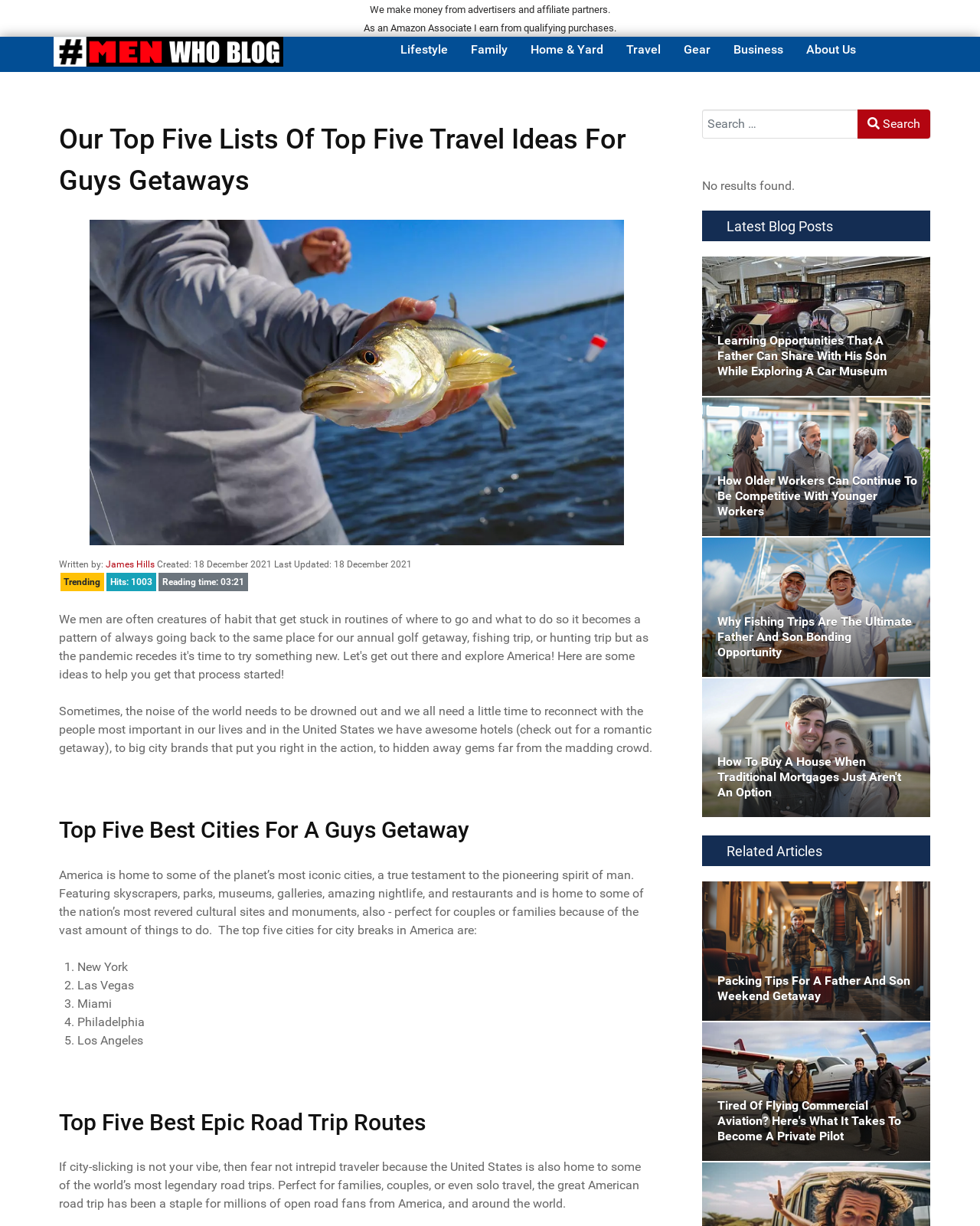Please find the bounding box coordinates of the element's region to be clicked to carry out this instruction: "Read the 'Top Five Best Cities For A Guys Getaway' article".

[0.06, 0.663, 0.668, 0.691]